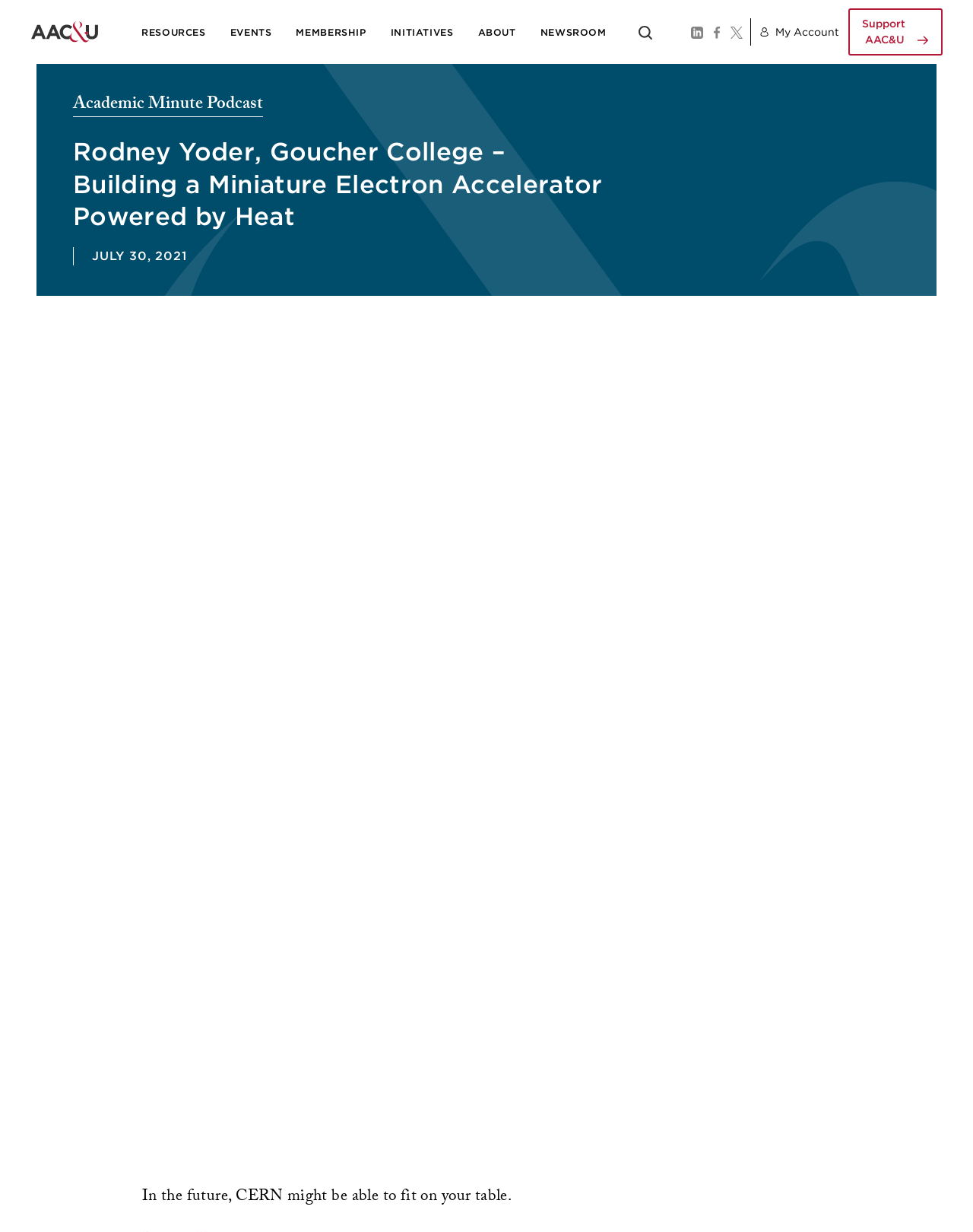Find the bounding box coordinates of the clickable region needed to perform the following instruction: "Learn about 'Educating for Democracy'". The coordinates should be provided as four float numbers between 0 and 1, i.e., [left, top, right, bottom].

[0.297, 0.109, 0.452, 0.122]